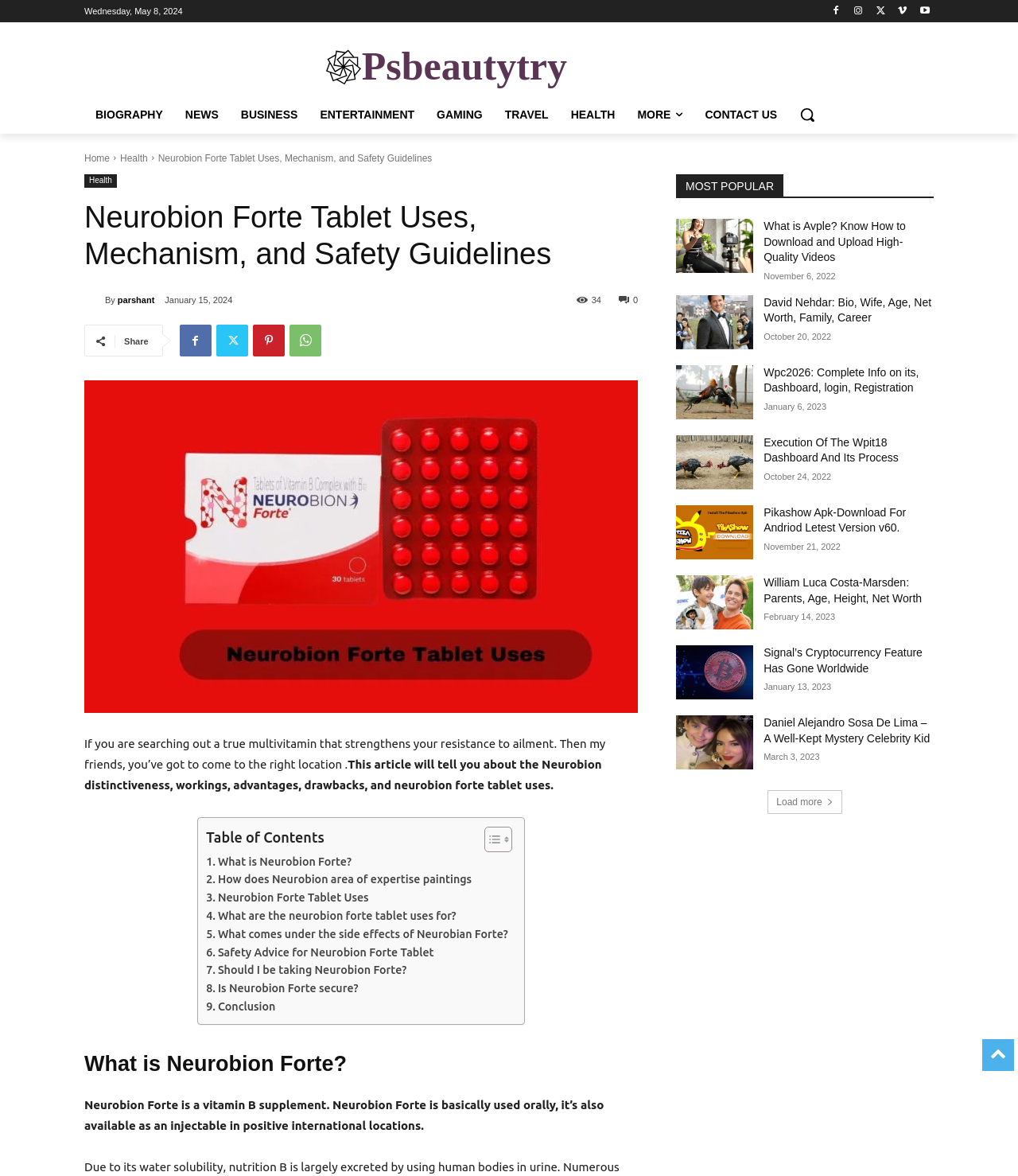Identify the coordinates of the bounding box for the element that must be clicked to accomplish the instruction: "Search for something".

[0.774, 0.081, 0.812, 0.114]